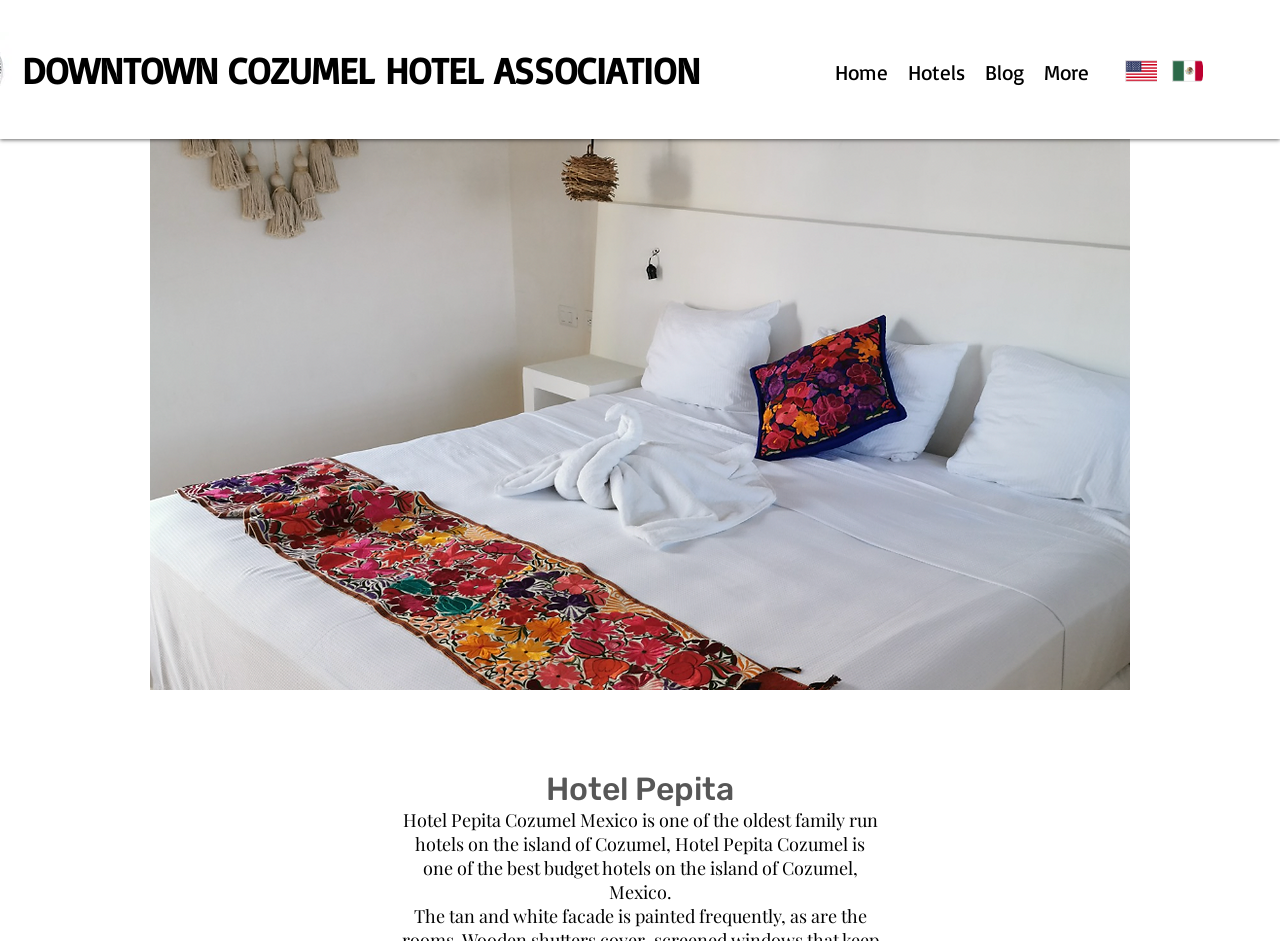Provide the bounding box coordinates of the HTML element described by the text: "Add to Wishlist".

None